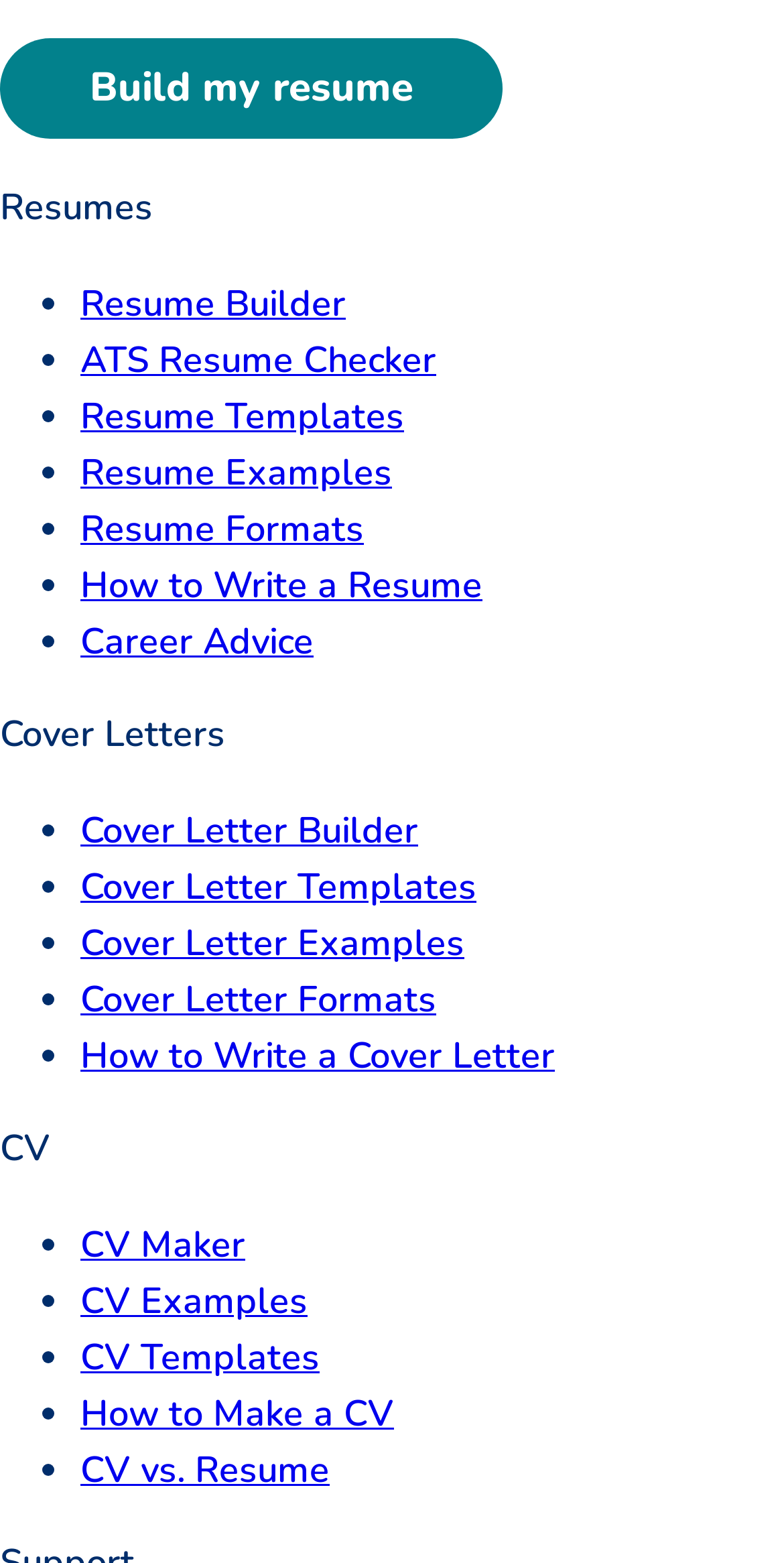What is the first link in the 'Resume' category?
Can you provide a detailed and comprehensive answer to the question?

I looked at the 'Resume' category and found the list of links. The first link in the list is 'Resume Templates', which indicates that the first link in the 'Resume' category is 'Resume Templates'.